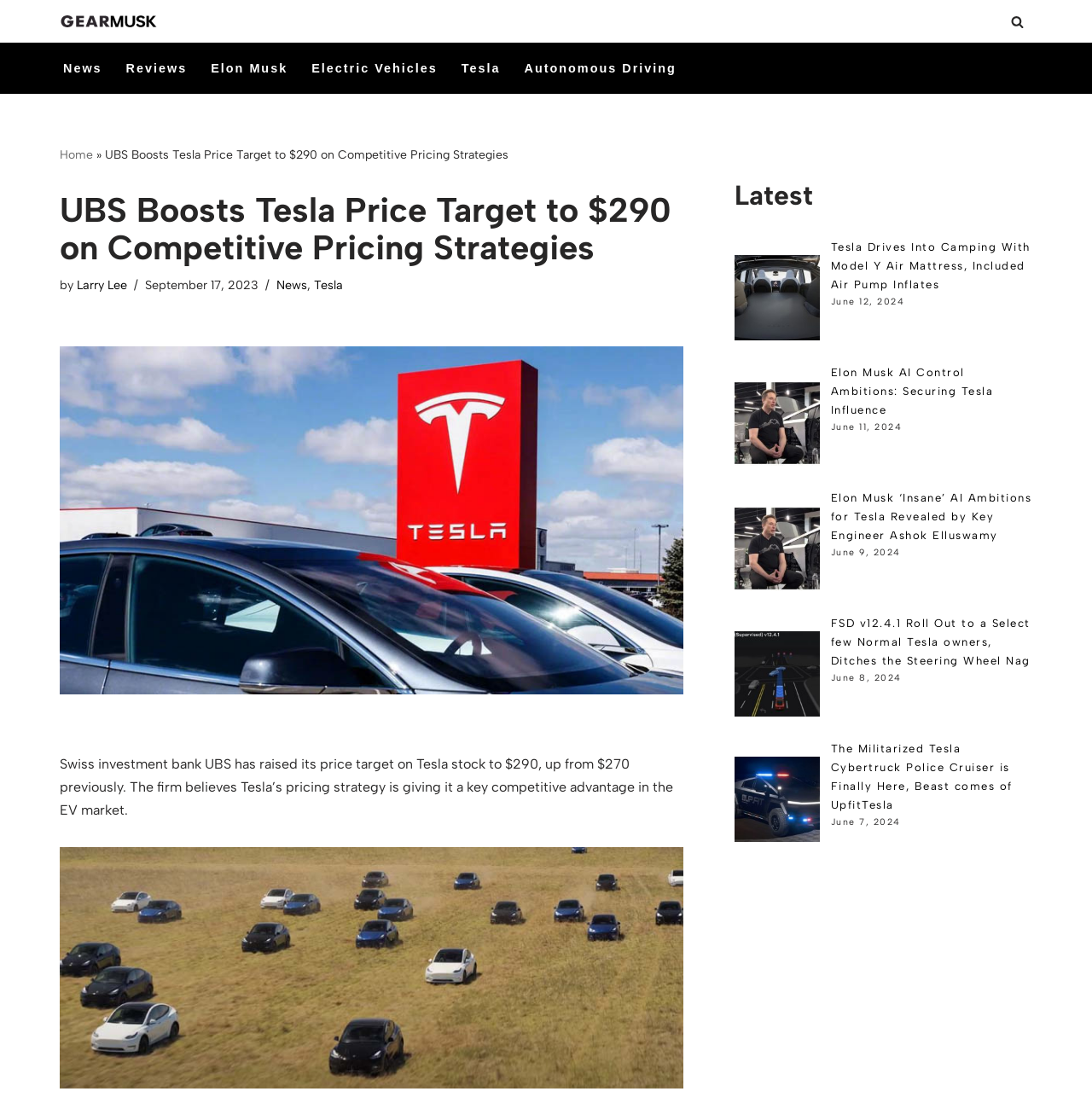Generate the text of the webpage's primary heading.

UBS Boosts Tesla Price Target to $290 on Competitive Pricing Strategies